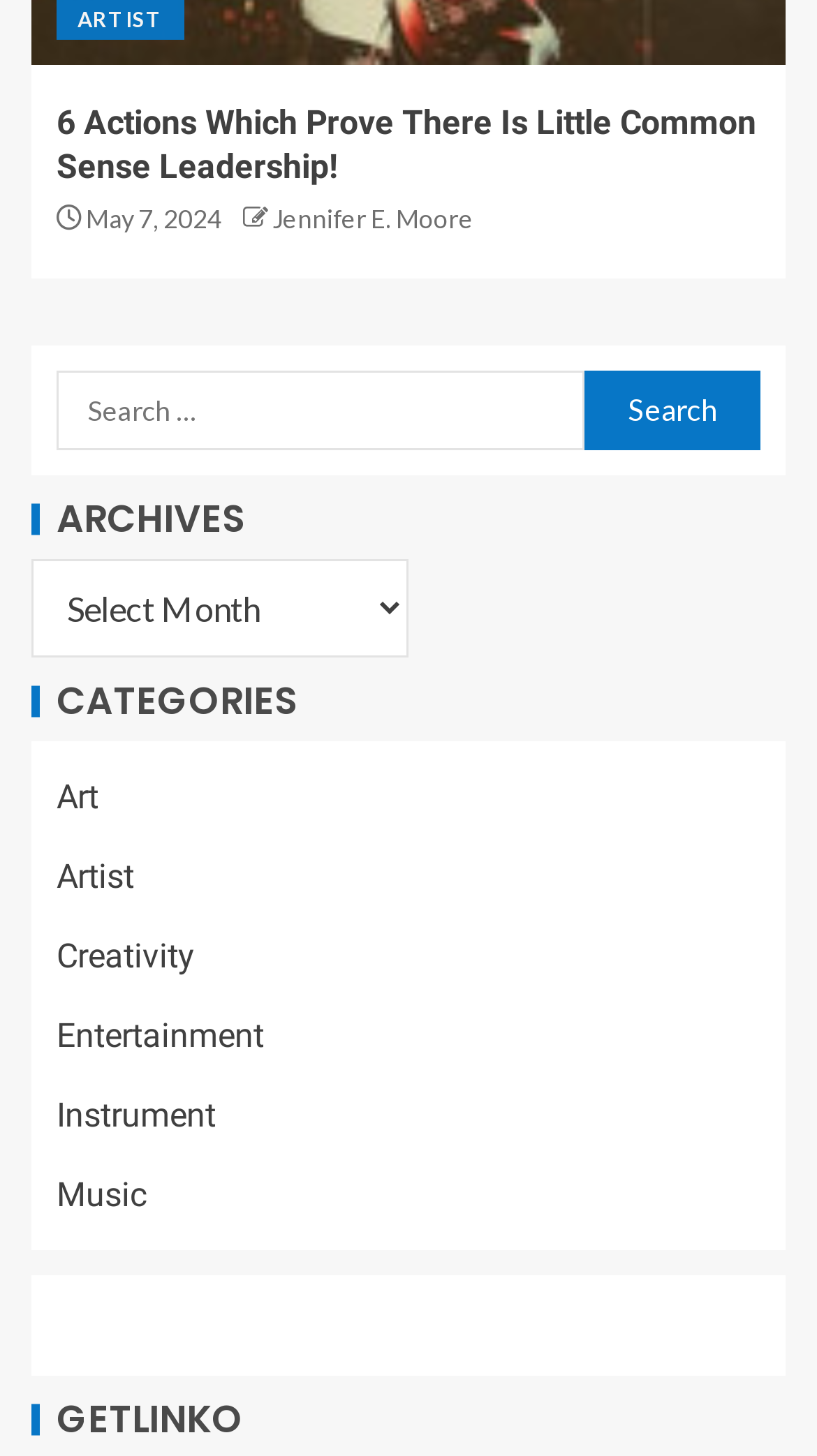Determine the coordinates of the bounding box that should be clicked to complete the instruction: "select a category". The coordinates should be represented by four float numbers between 0 and 1: [left, top, right, bottom].

[0.038, 0.383, 0.5, 0.451]